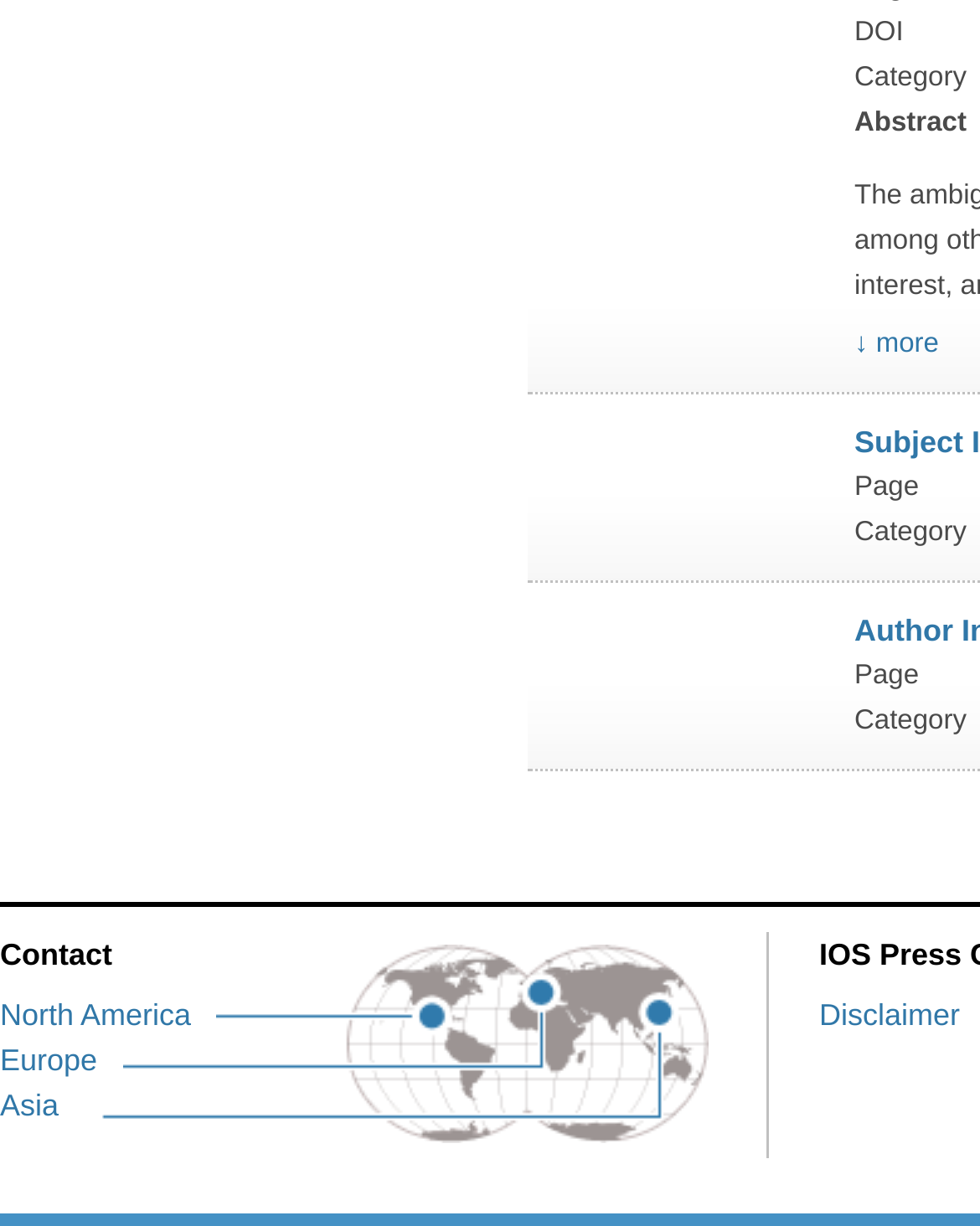Predict the bounding box of the UI element based on the description: "aria-label="Next" title="Next"". The coordinates should be four float numbers between 0 and 1, formatted as [left, top, right, bottom].

None